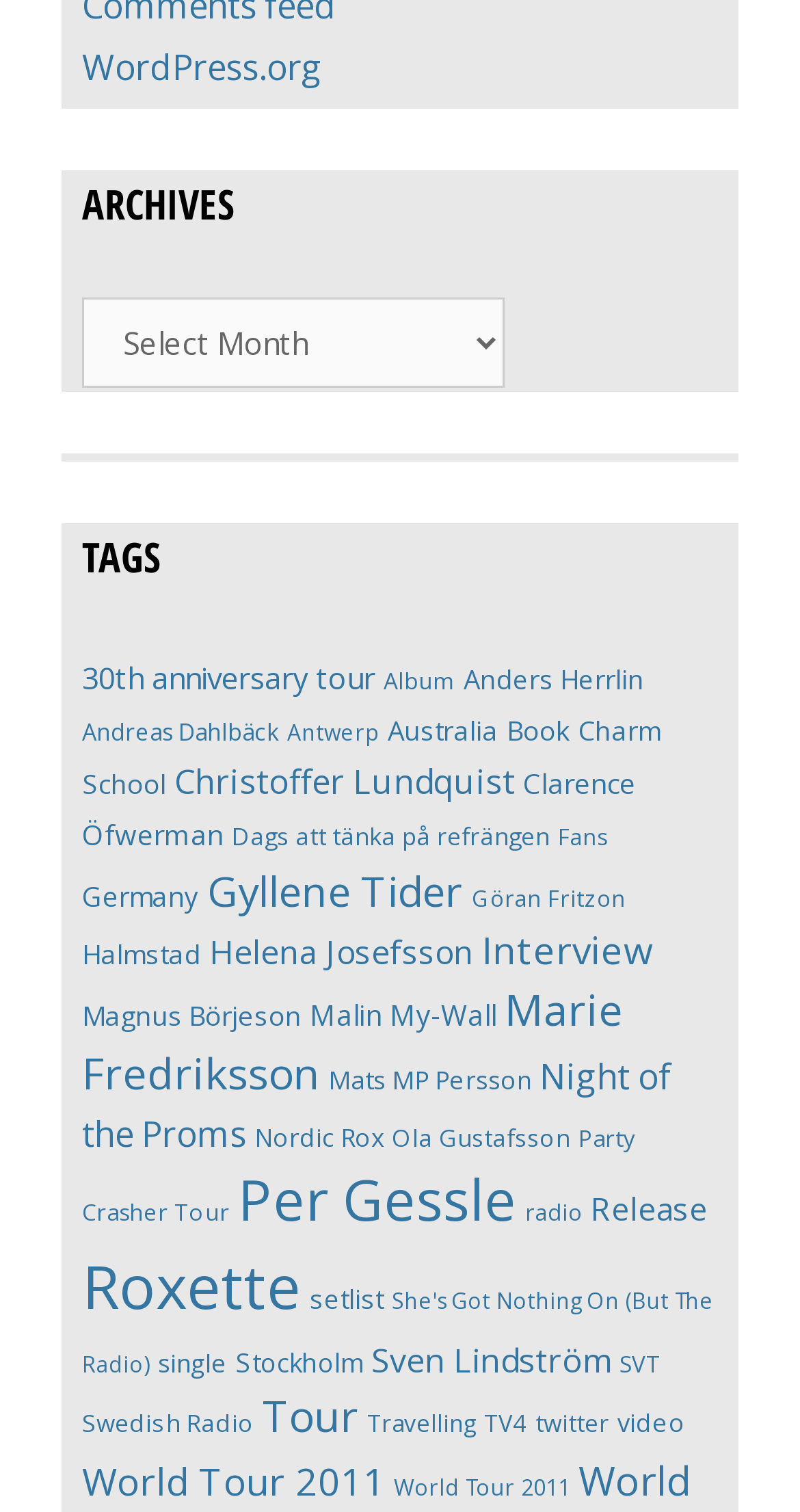Extract the bounding box of the UI element described as: "Malin My-Wall".

[0.387, 0.658, 0.621, 0.684]